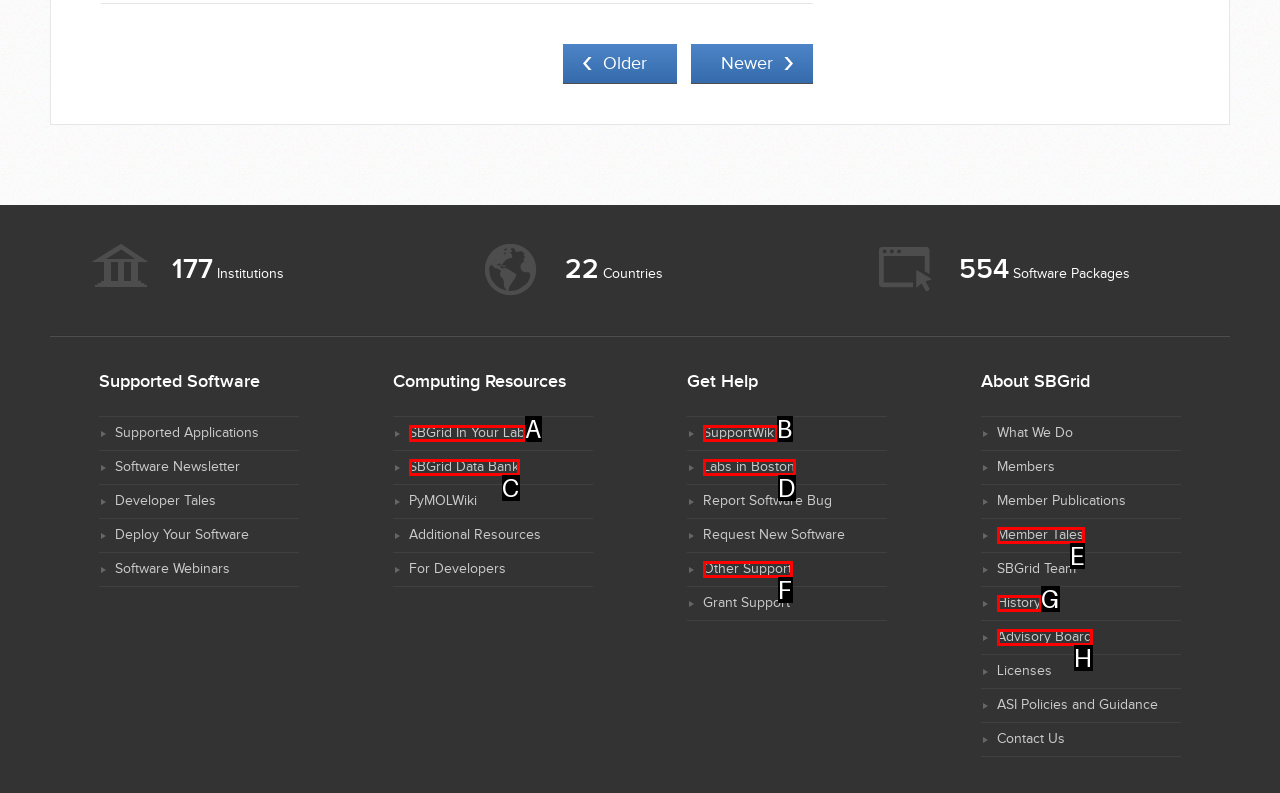Identify the HTML element that matches the description: History
Respond with the letter of the correct option.

G